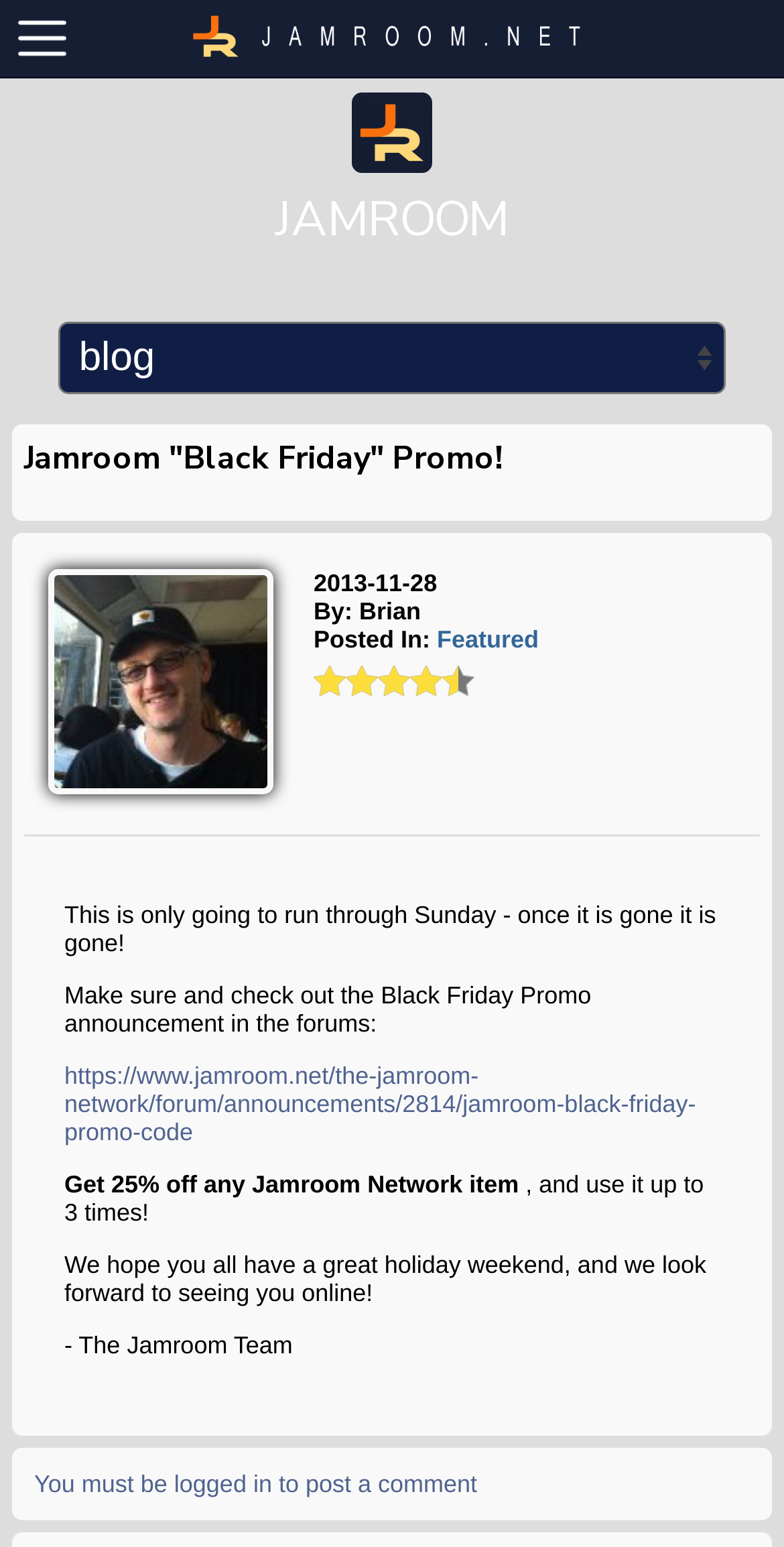From the screenshot, find the bounding box of the UI element matching this description: "alt="Jamroom"". Supply the bounding box coordinates in the form [left, top, right, bottom], each a float between 0 and 1.

[0.228, 0.01, 0.772, 0.039]